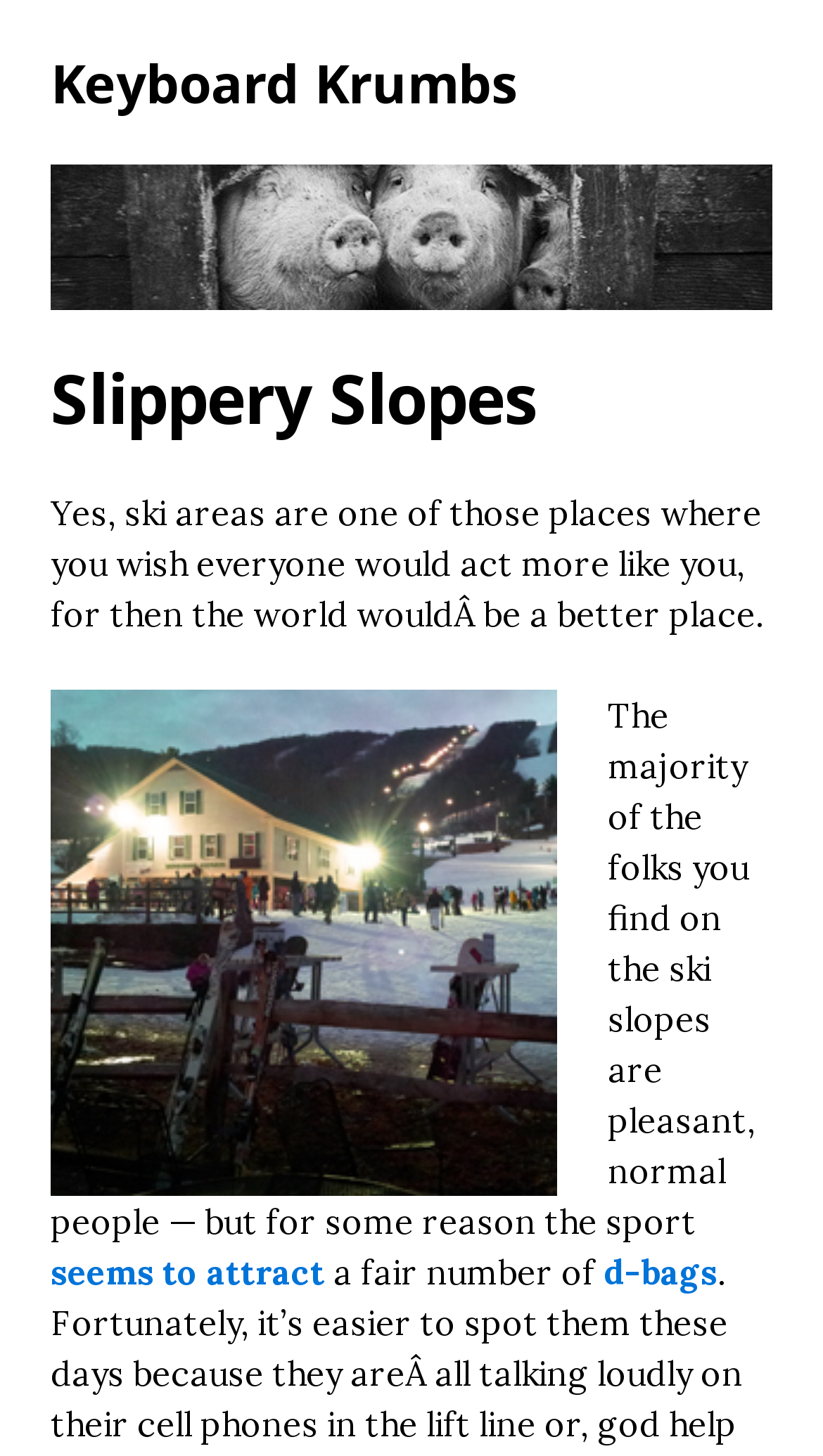Provide a brief response in the form of a single word or phrase:
What is the tone of the text?

Humorous